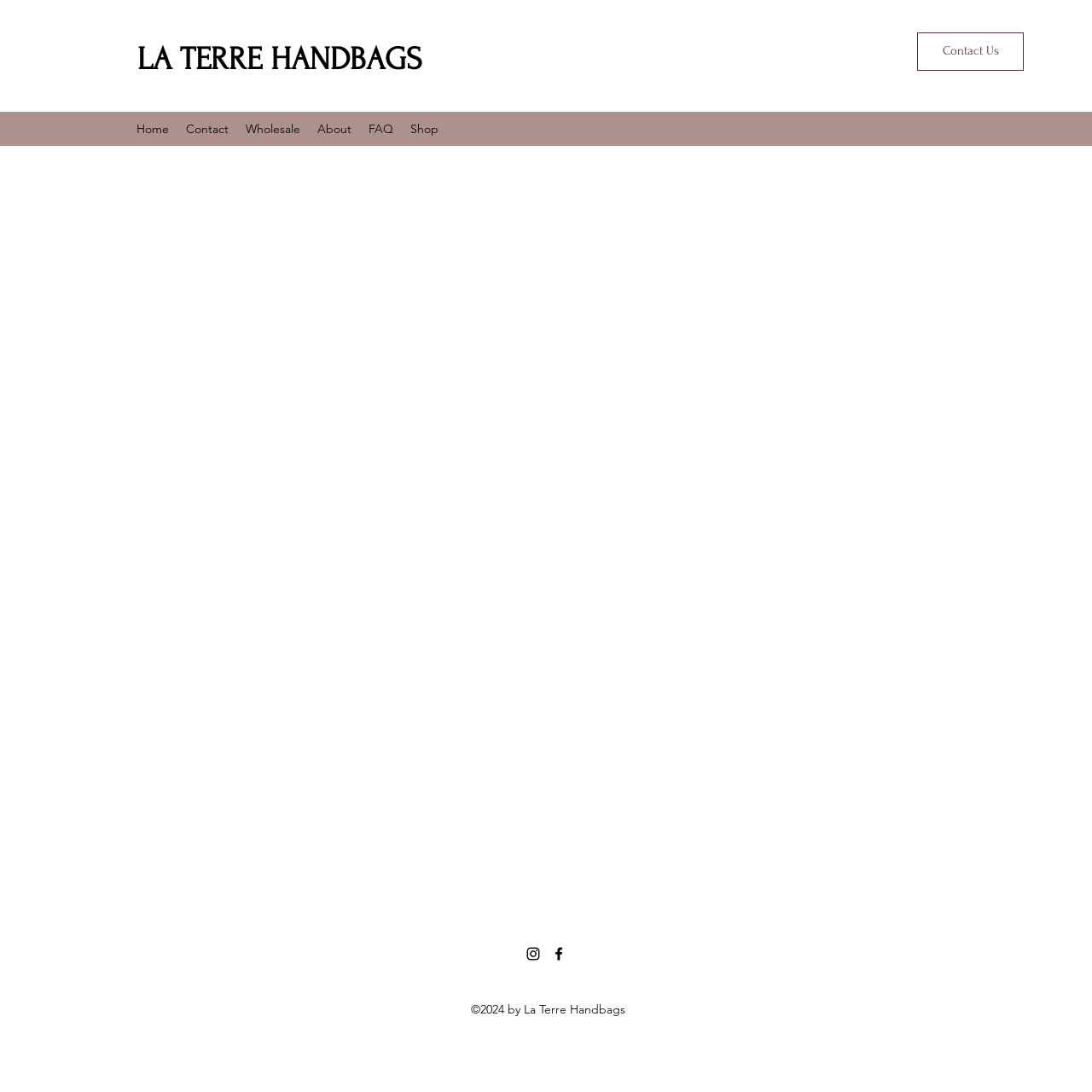Determine the bounding box coordinates of the element that should be clicked to execute the following command: "View Facebook".

[0.897, 0.11, 0.912, 0.126]